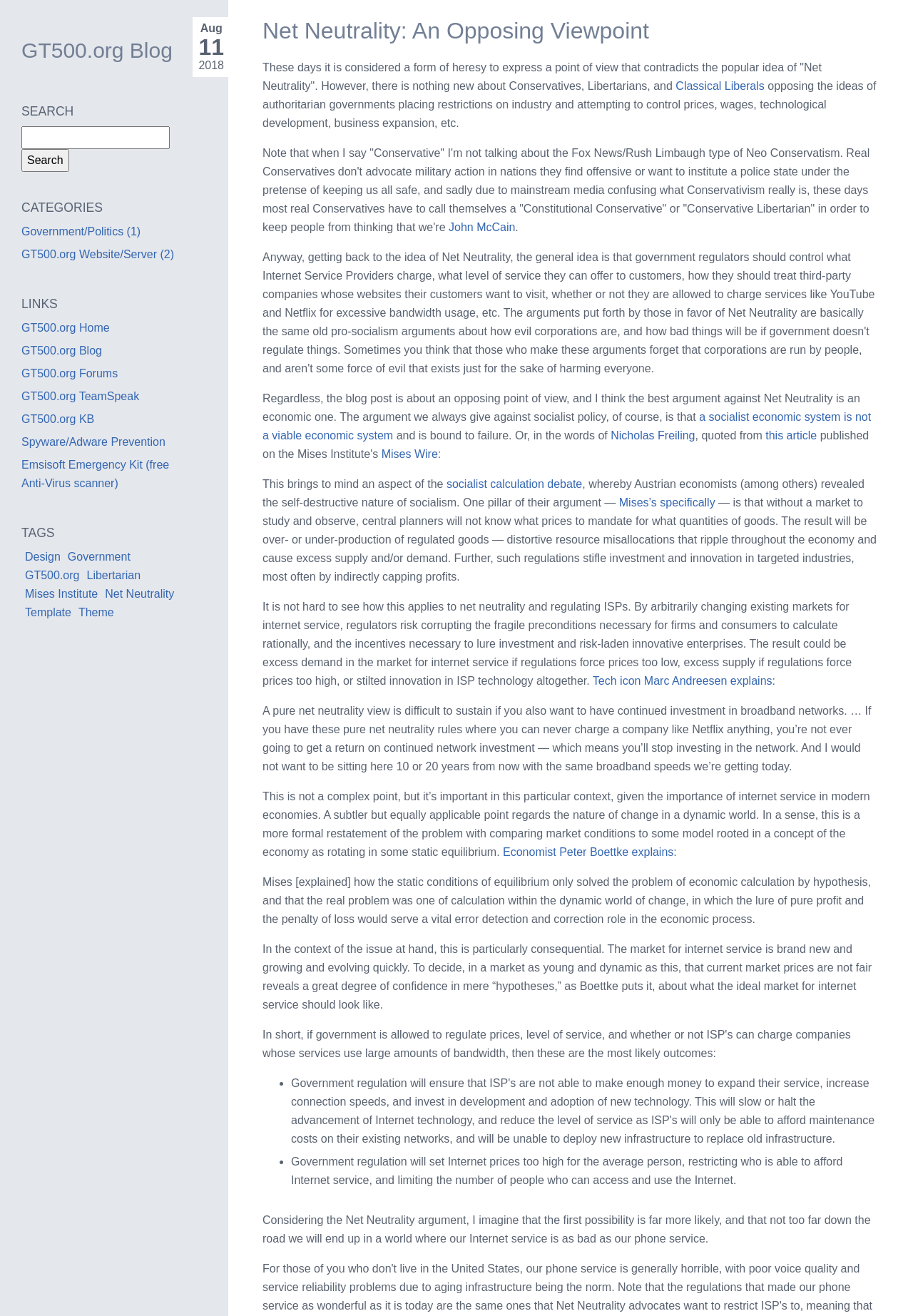Please determine the bounding box coordinates for the element that should be clicked to follow these instructions: "Search for something".

[0.023, 0.096, 0.186, 0.113]